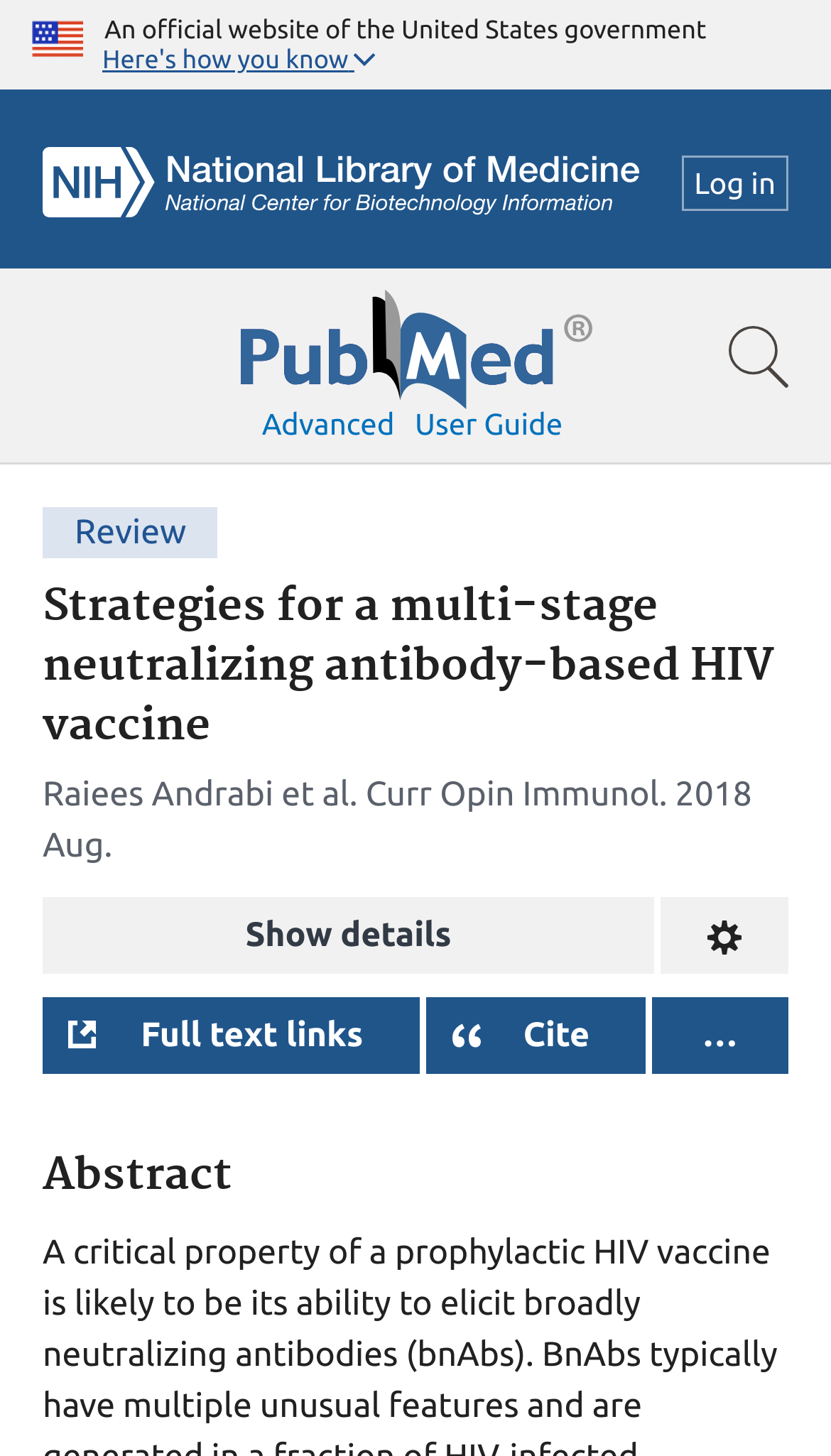Predict the bounding box coordinates of the UI element that matches this description: "Display options". The coordinates should be in the format [left, top, right, bottom] with each value between 0 and 1.

[0.795, 0.616, 0.949, 0.669]